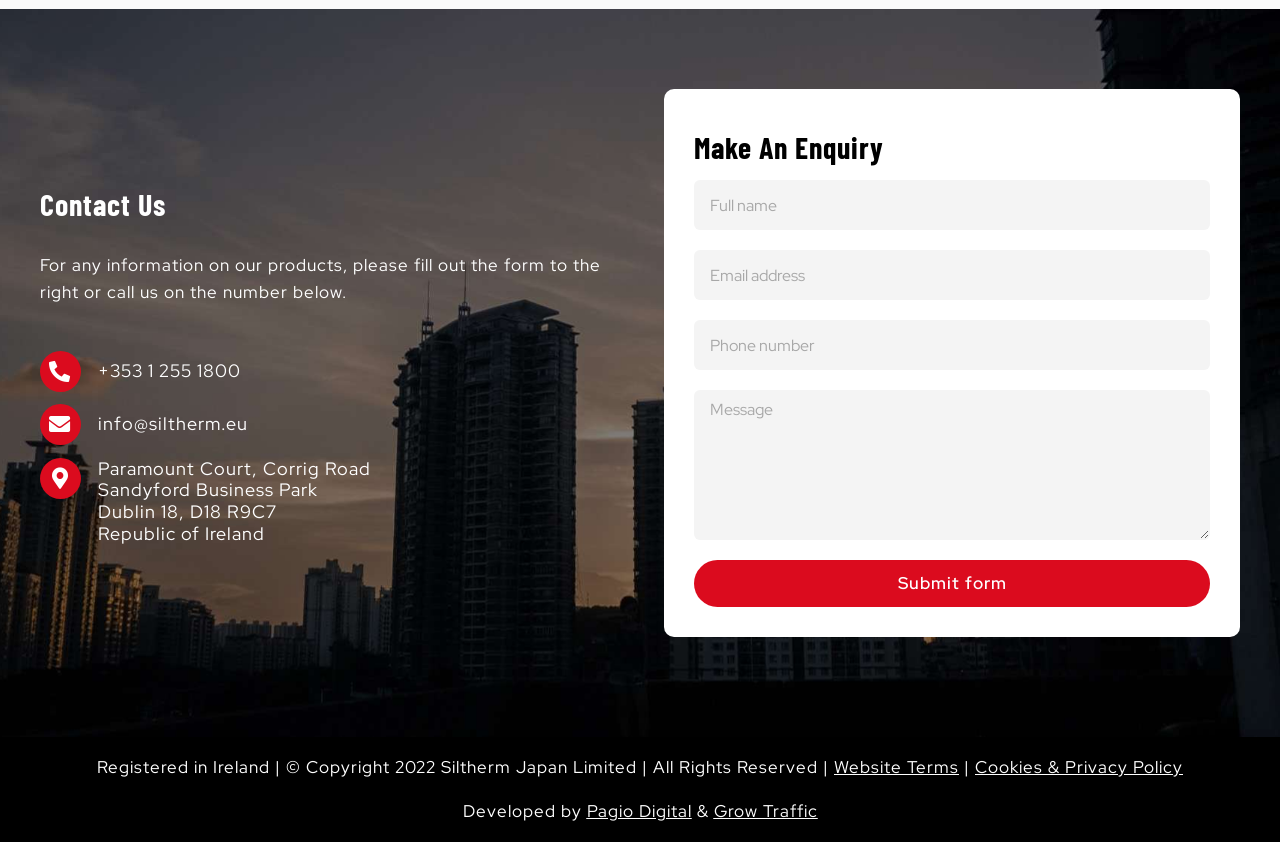Locate the bounding box of the UI element described by: "Cookies & Privacy Policy" in the given webpage screenshot.

[0.762, 0.898, 0.924, 0.924]